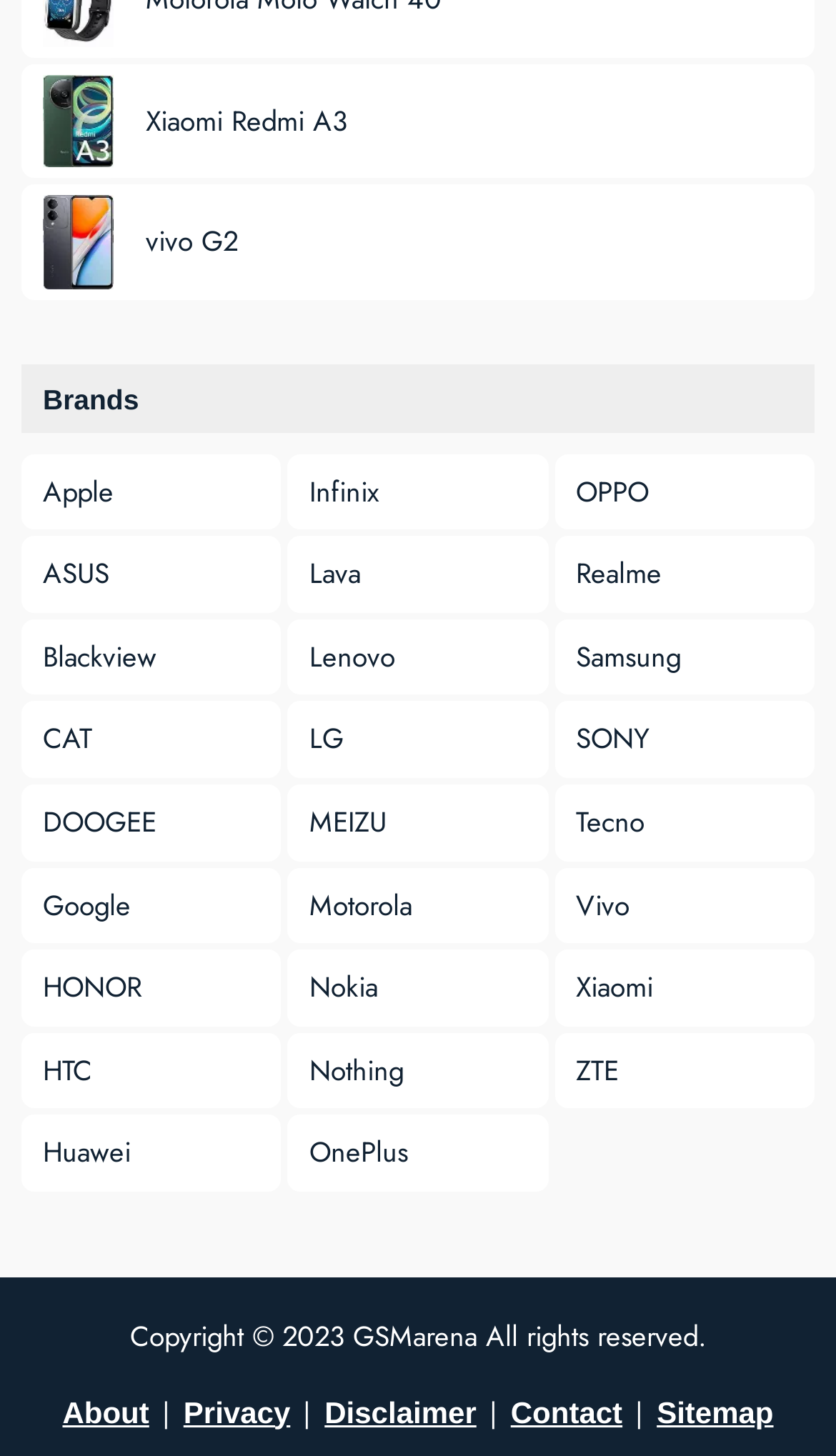Please determine the bounding box coordinates of the element's region to click in order to carry out the following instruction: "View Apple brand". The coordinates should be four float numbers between 0 and 1, i.e., [left, top, right, bottom].

[0.026, 0.311, 0.337, 0.364]